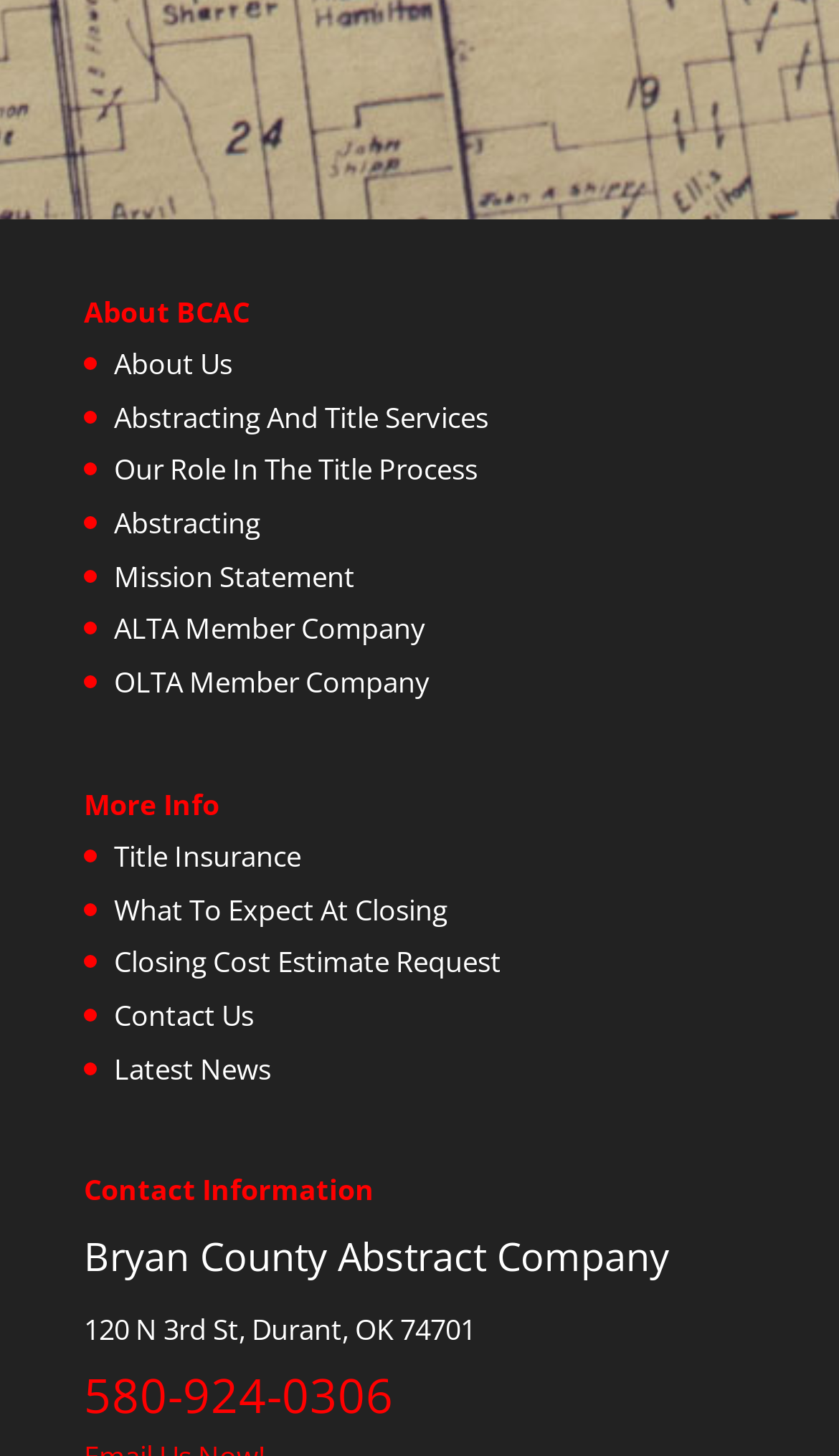Please specify the bounding box coordinates of the clickable region necessary for completing the following instruction: "Learn about the company's mission". The coordinates must consist of four float numbers between 0 and 1, i.e., [left, top, right, bottom].

[0.136, 0.382, 0.423, 0.409]